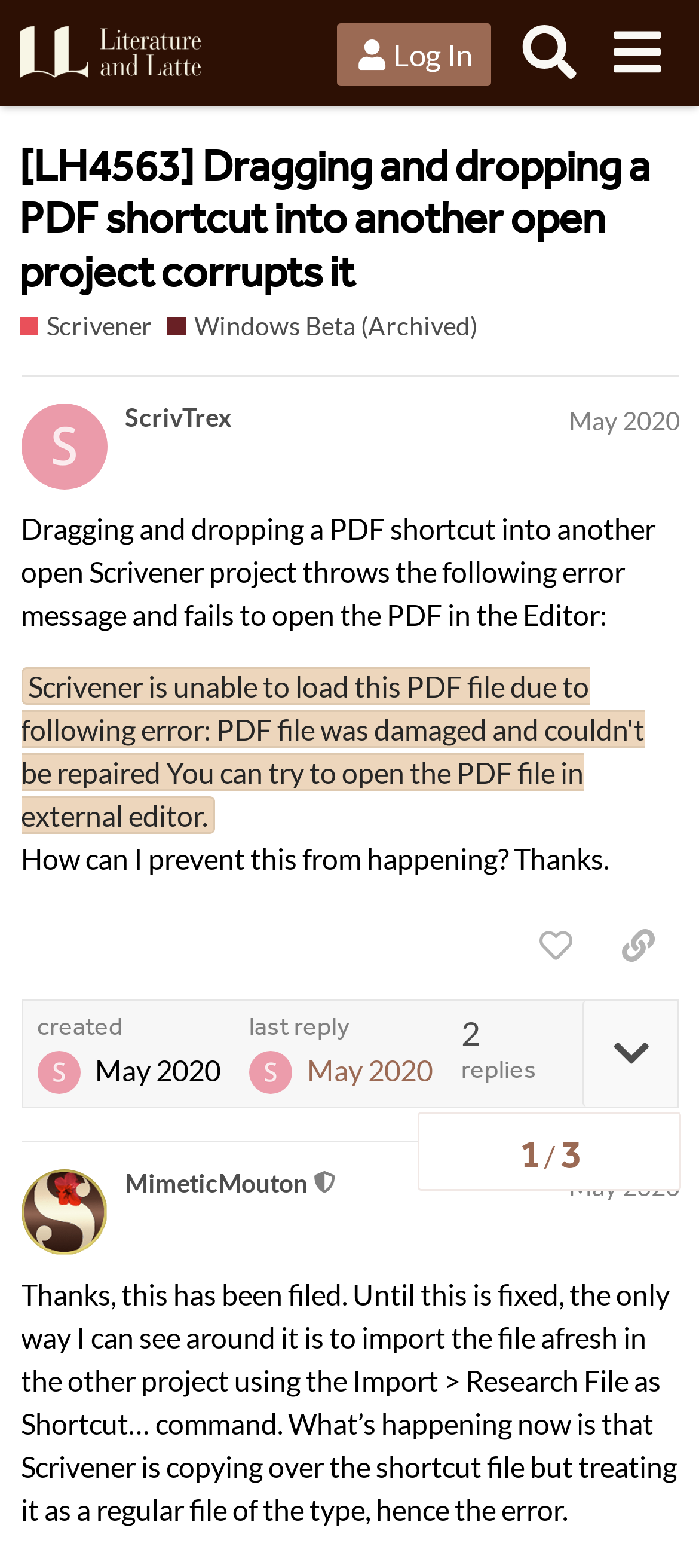What is the name of the forum?
Please describe in detail the information shown in the image to answer the question.

The name of the forum can be found in the top-left corner of the webpage, where it says 'Literature & Latte Forums' in a link format.